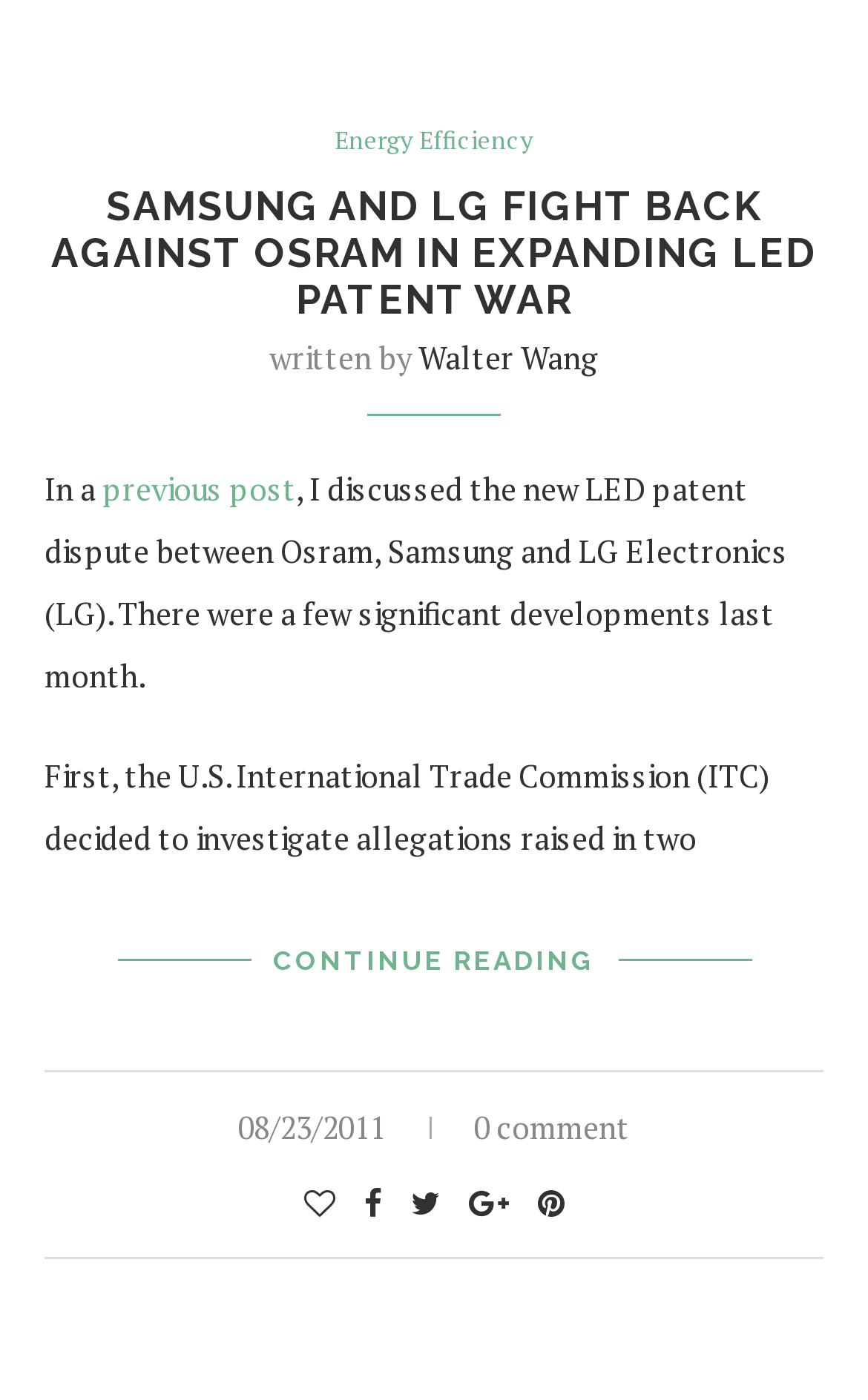Identify the bounding box coordinates of the clickable region to carry out the given instruction: "Read previous post".

[0.118, 0.333, 0.341, 0.363]